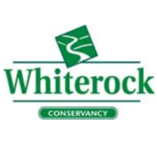Produce a meticulous caption for the image.

The image features the logo of Whiterock Conservancy, prominently displayed with a vibrant green color scheme. The logo includes a stylized representation of a winding river within a square, symbolizing the natural beauty and conservation efforts associated with the organization. Below the graphic, the words "Whiterock Conservancy" are clearly stated, emphasizing their mission in environmental stewardship and land conservation. This logo represents an organization committed to preserving natural landscapes and providing recreational opportunities for the community.